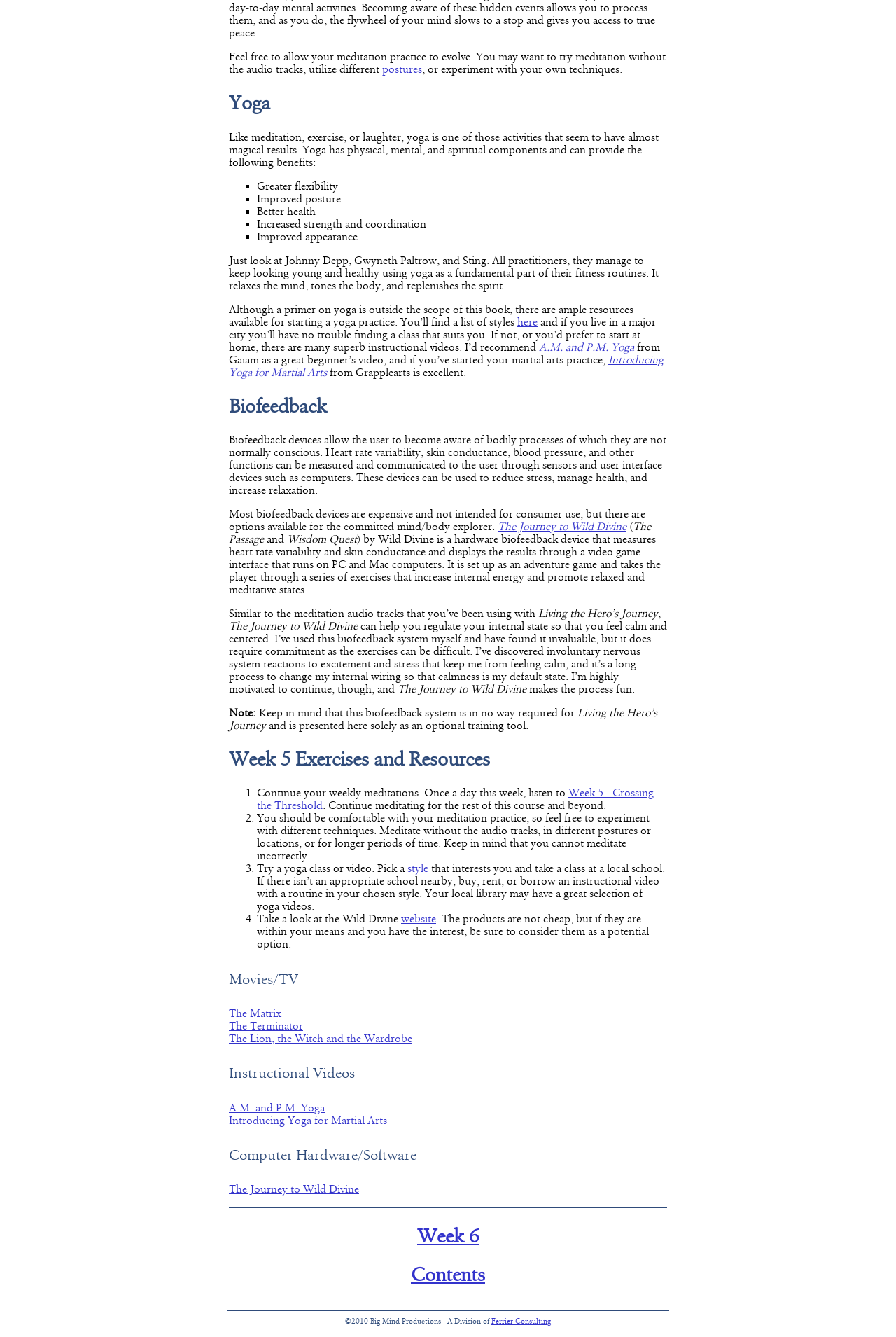Identify the bounding box coordinates of the area you need to click to perform the following instruction: "go to 'Week 6'".

[0.466, 0.916, 0.534, 0.933]